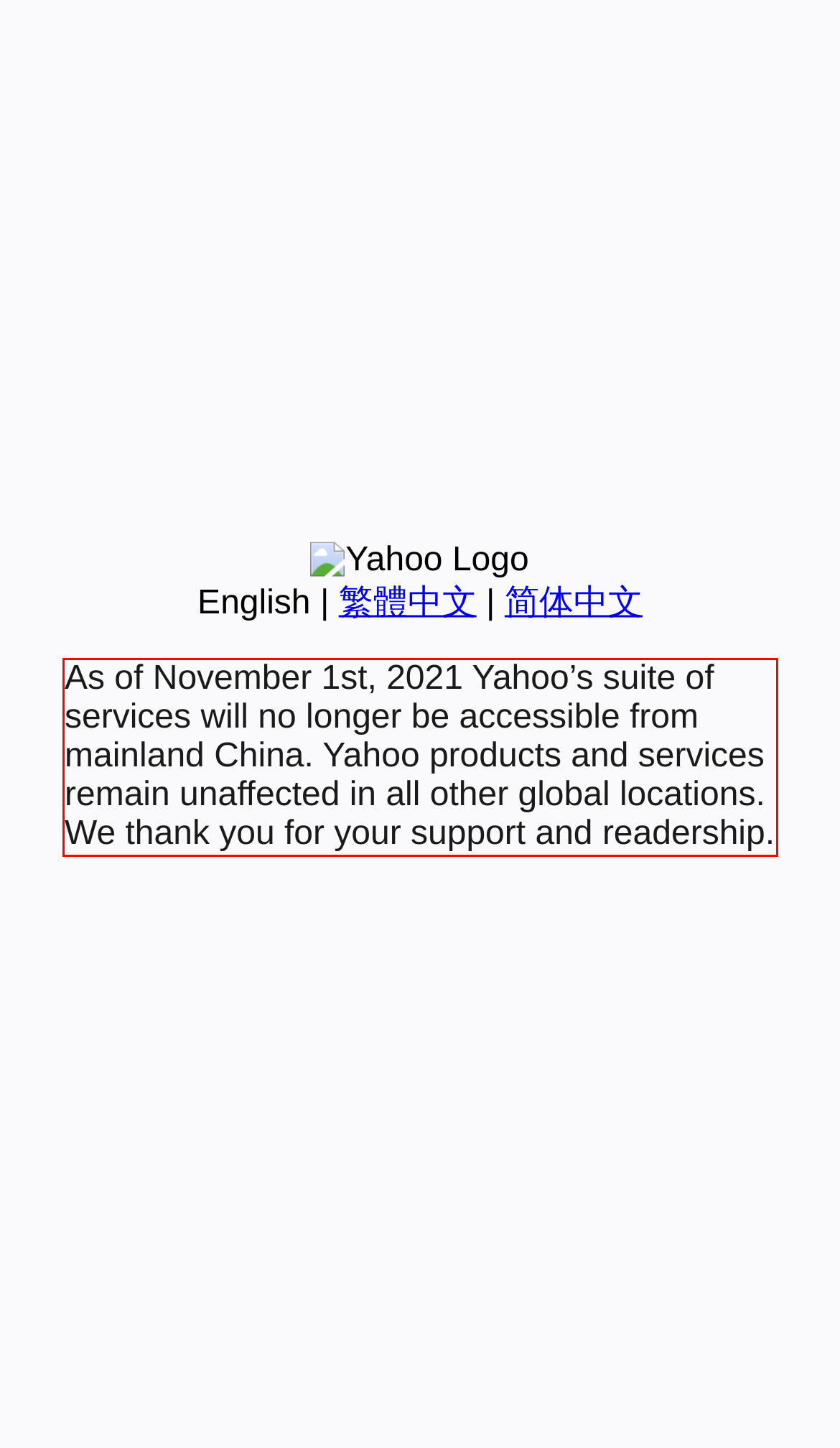Using the provided webpage screenshot, identify and read the text within the red rectangle bounding box.

As of November 1st, 2021 Yahoo’s suite of services will no longer be accessible from mainland China. Yahoo products and services remain unaffected in all other global locations. We thank you for your support and readership.